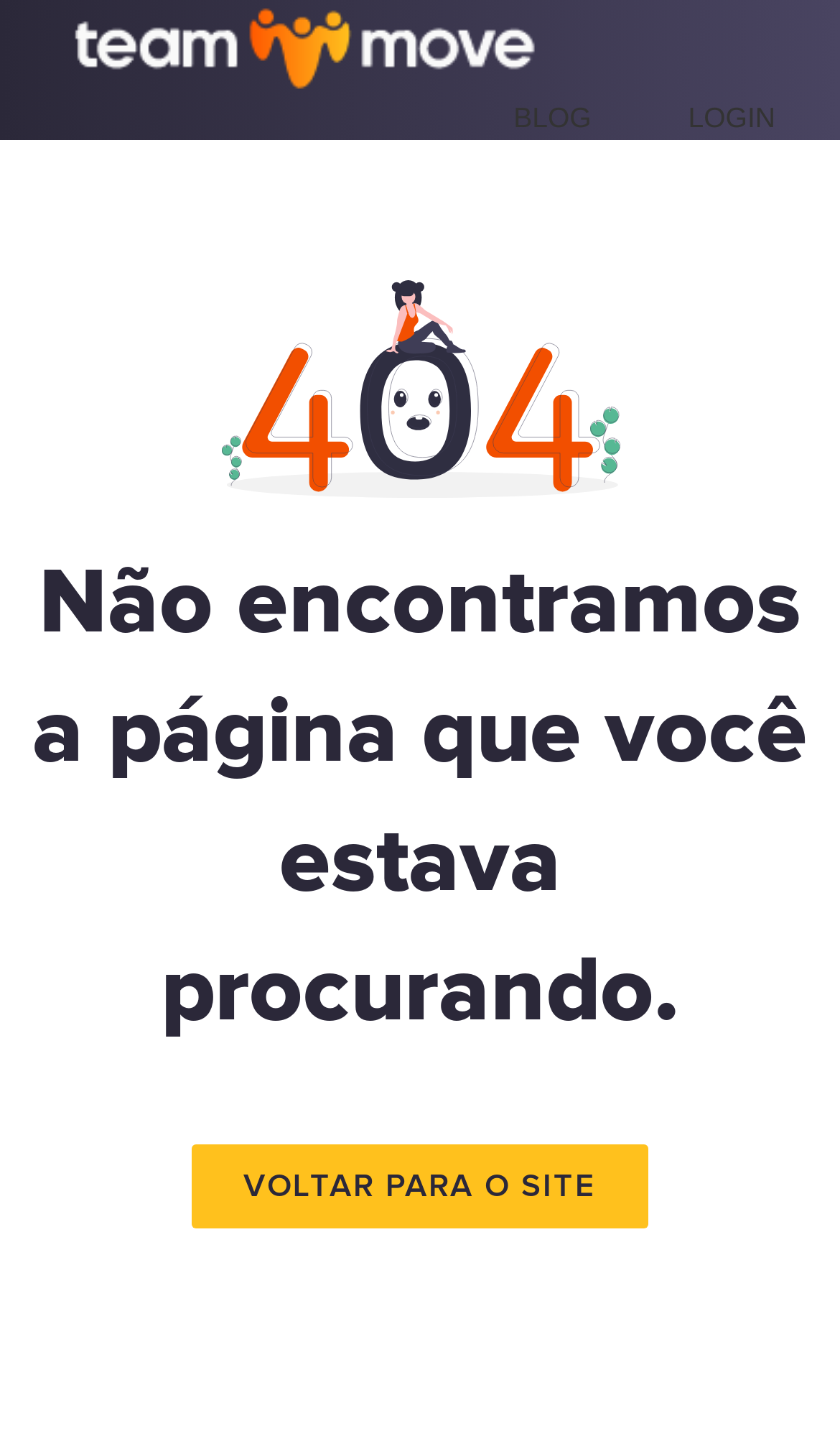Produce an extensive caption that describes everything on the webpage.

The webpage is a "Page Not Found" error page from TeamMove. At the top left corner, there is a TeamMove logo, which is an image linked to the website's homepage. Next to the logo, there is a main menu with two menu items: "BLOG" and "LOGIN", both of which are links.

Below the menu, there is a main content area that occupies most of the page. In this area, there is a prominent error message that reads "Não encontramos a página que você estava procurando" (which translates to "We couldn't find the page you were looking for"). This message is centered horizontally and located roughly in the middle of the page.

Underneath the error message, there is a button labeled "VOLTAR PARA O SITE" (which translates to "RETURN TO THE SITE"), which is positioned near the bottom of the page and centered horizontally.